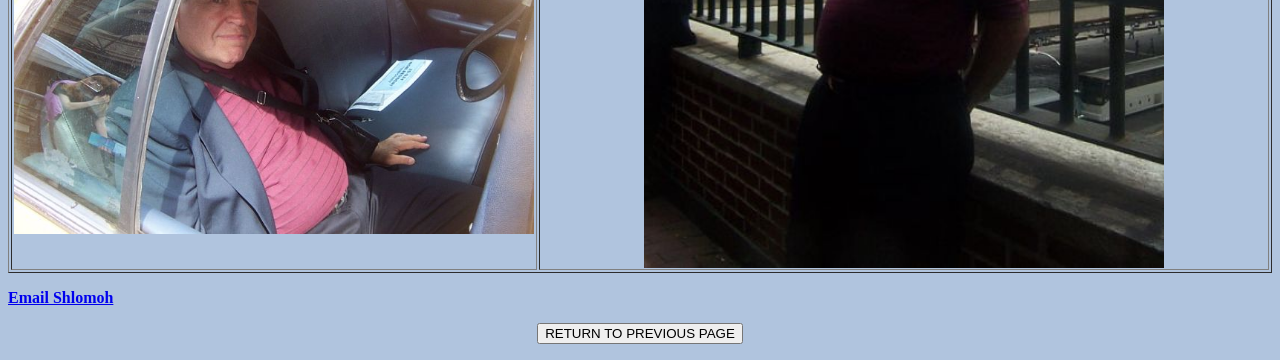Determine the bounding box for the UI element described here: "Email Shlomoh".

[0.006, 0.803, 0.089, 0.85]